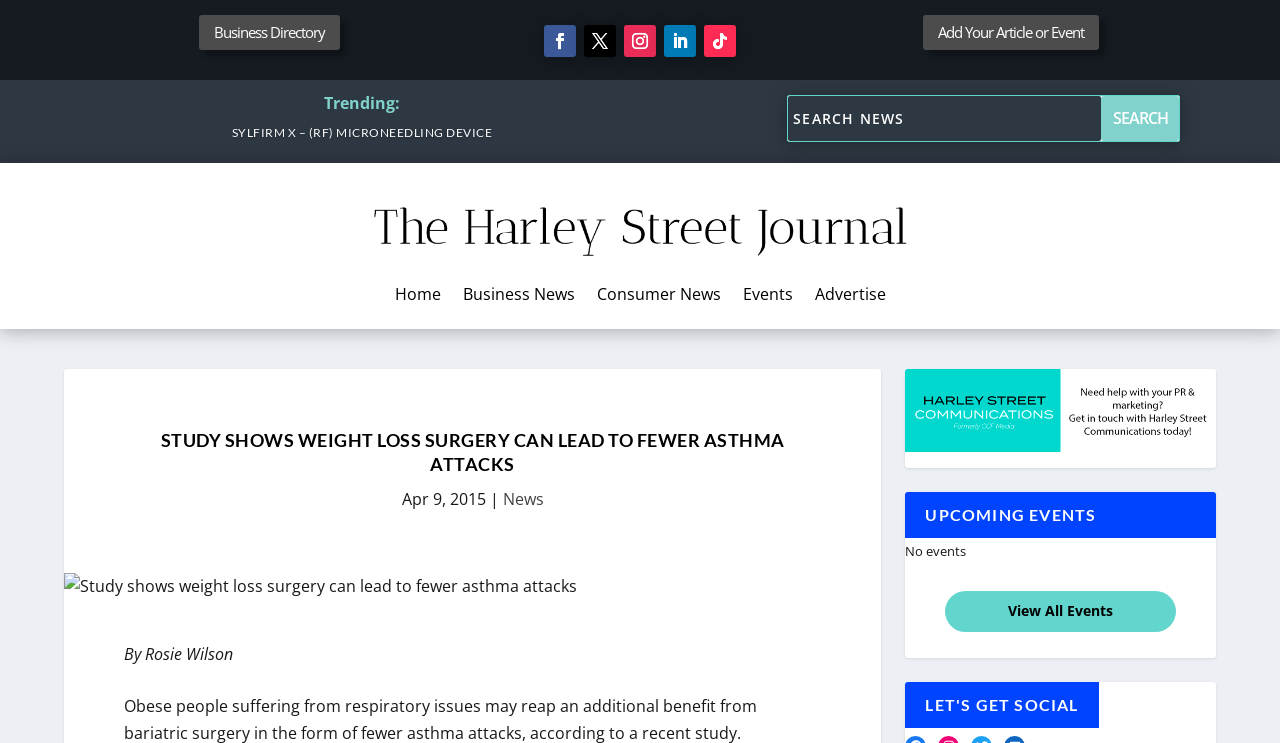Please identify the bounding box coordinates of the clickable element to fulfill the following instruction: "Read the article about weight loss surgery". The coordinates should be four float numbers between 0 and 1, i.e., [left, top, right, bottom].

[0.097, 0.578, 0.642, 0.654]